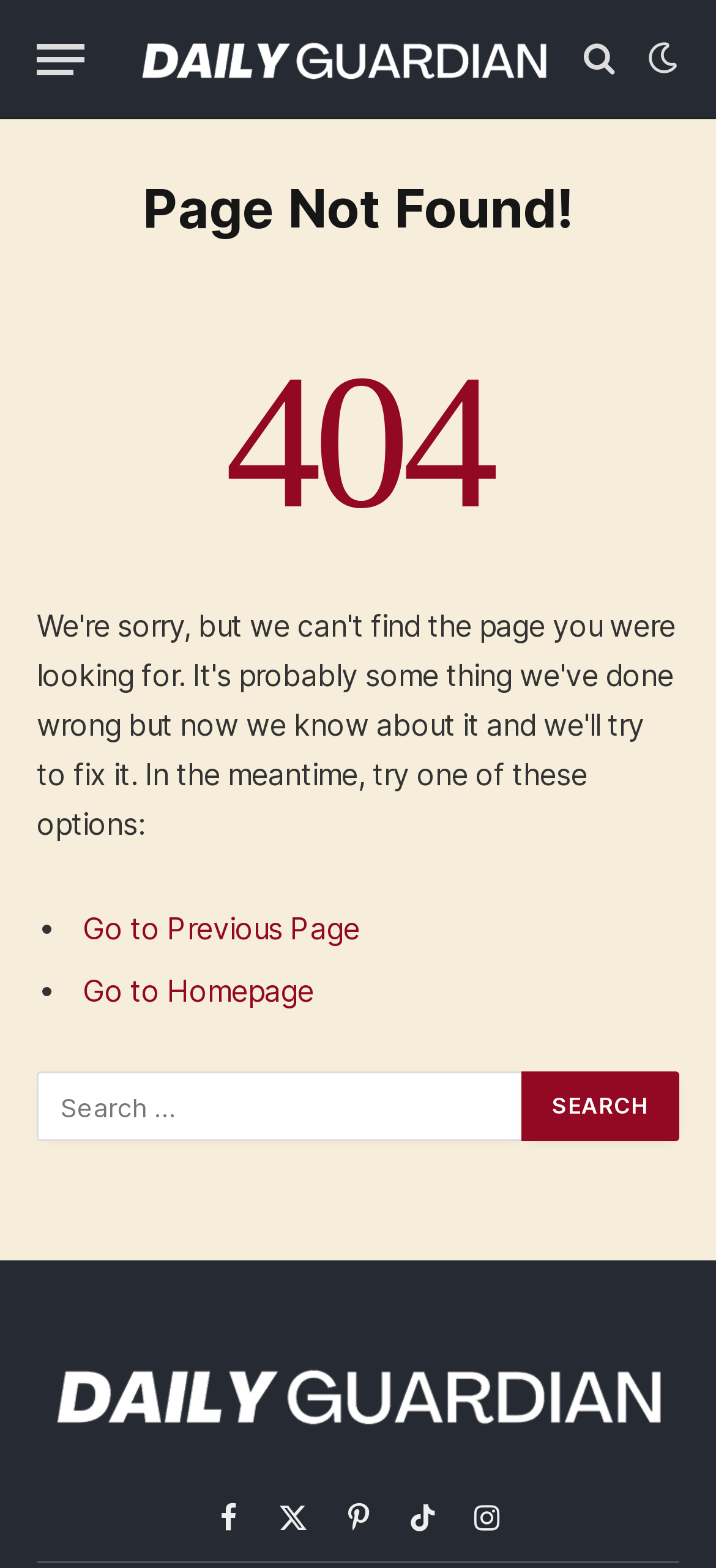Please identify the bounding box coordinates of the clickable region that I should interact with to perform the following instruction: "Go to homepage". The coordinates should be expressed as four float numbers between 0 and 1, i.e., [left, top, right, bottom].

[0.115, 0.622, 0.438, 0.644]